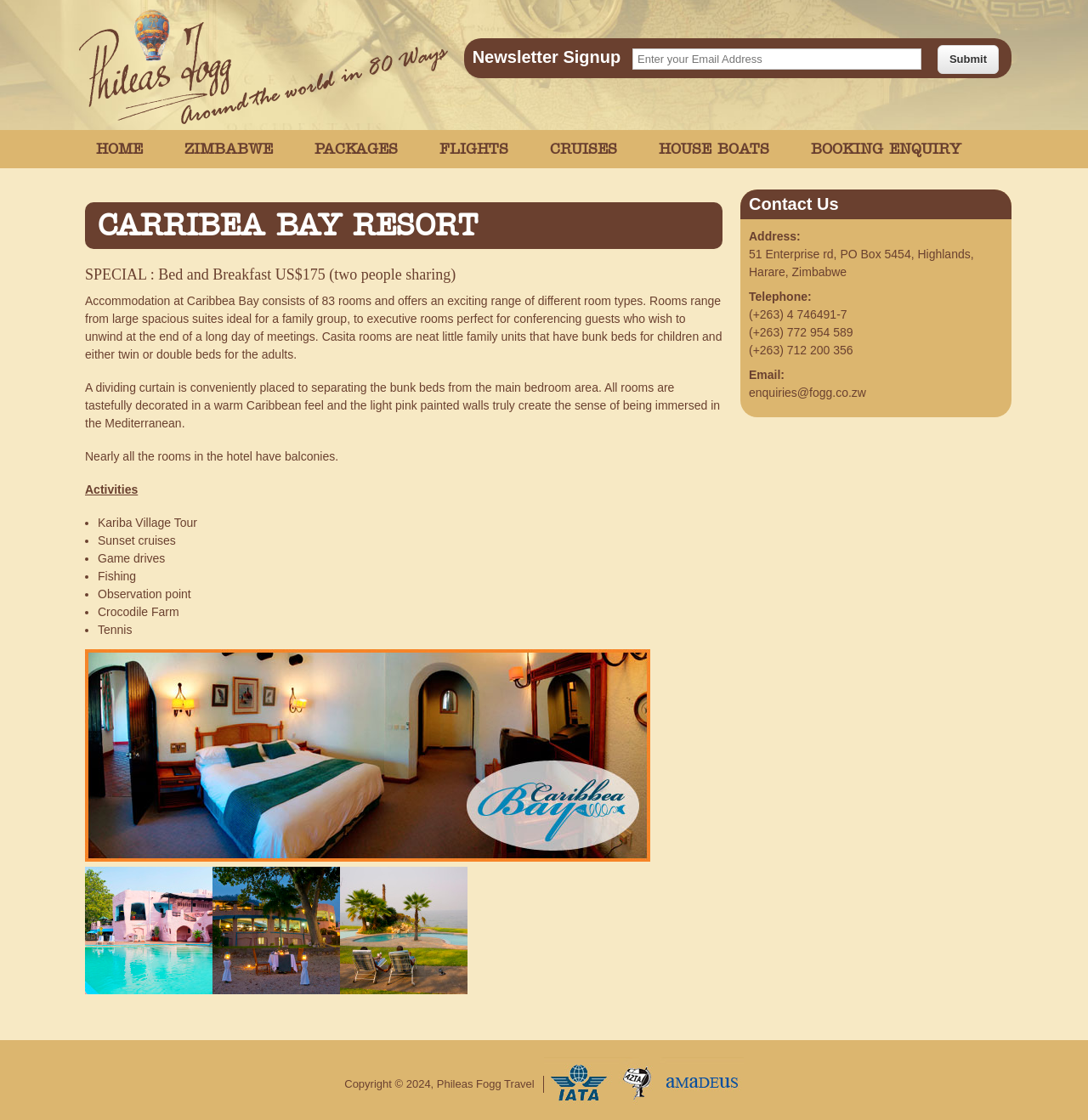Describe in detail what you see on the webpage.

The webpage is about Carribea Bay Resort, a travel destination in Zimbabwe. At the top, there is a navigation menu with links to "Home", "Flights", "Cruises", "House Boats", and "Booking Enquiry". Below the navigation menu, there is a main section with a heading "Carribea Bay Resort" and a brief description of the resort's accommodation, which consists of 83 rooms with different room types, including spacious suites, executive rooms, and casita rooms.

The main section also lists various activities available at the resort, including Kariba Village Tour, sunset cruises, game drives, fishing, observation point, crocodile farm, and tennis. Each activity is marked with a bullet point.

On the right side of the main section, there is a newsletter signup form with a field to enter an email address and a submit button. Above the form, there is a heading "Newsletter Signup".

At the bottom of the page, there is a complementary section with a heading "Contact Us" and the resort's contact information, including address, telephone numbers, and email address. There is also a copyright notice at the very bottom of the page, along with a small image.

Throughout the page, there are several images, including a logo at the top and a small icon next to the "Contact Us" heading. The overall layout is organized, with clear headings and concise text, making it easy to navigate and find information about the resort.